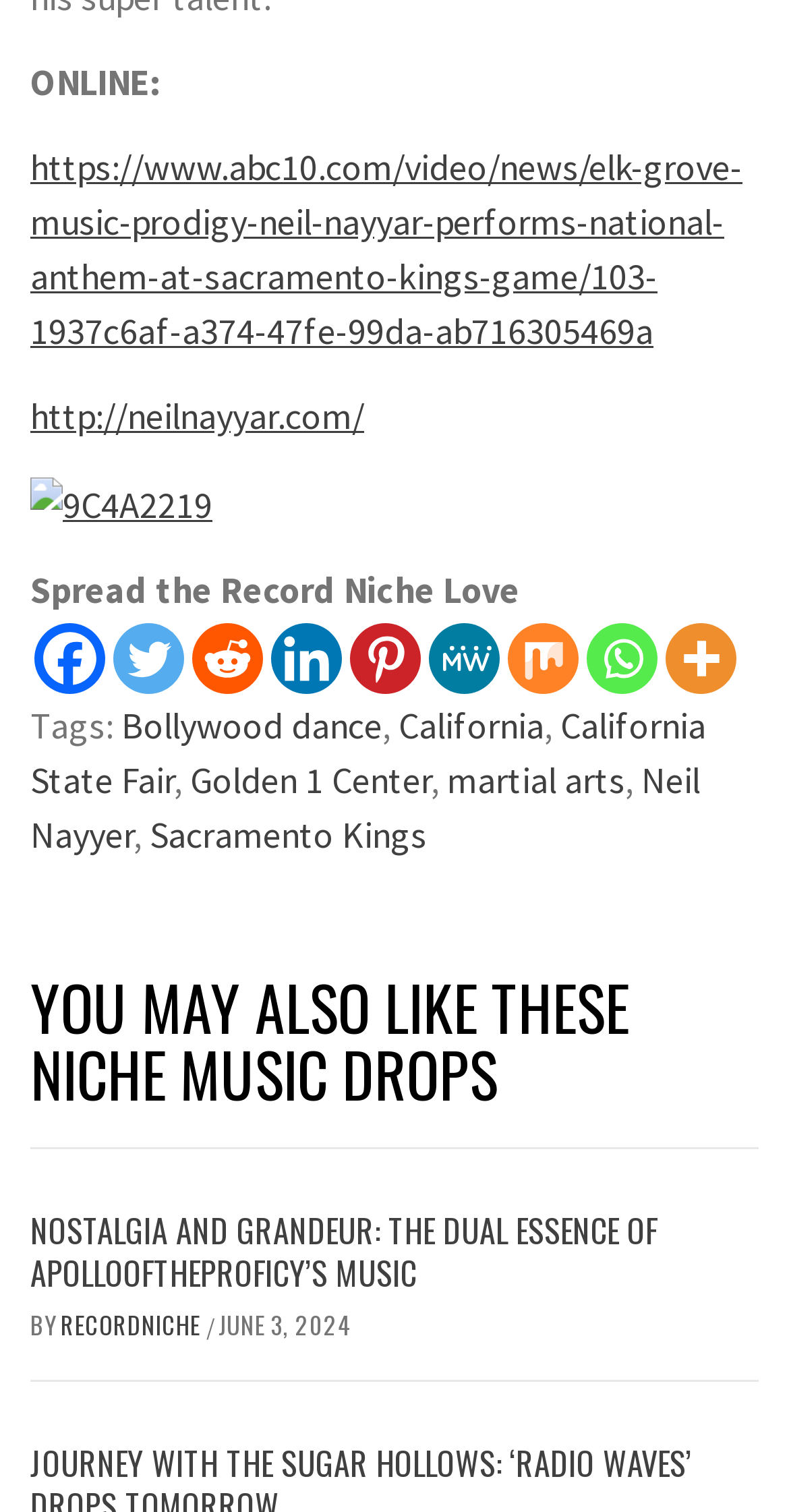Please locate the bounding box coordinates of the element that should be clicked to achieve the given instruction: "View the video of Neil Nayyar performing national anthem at Sacramento Kings game".

[0.038, 0.095, 0.941, 0.234]